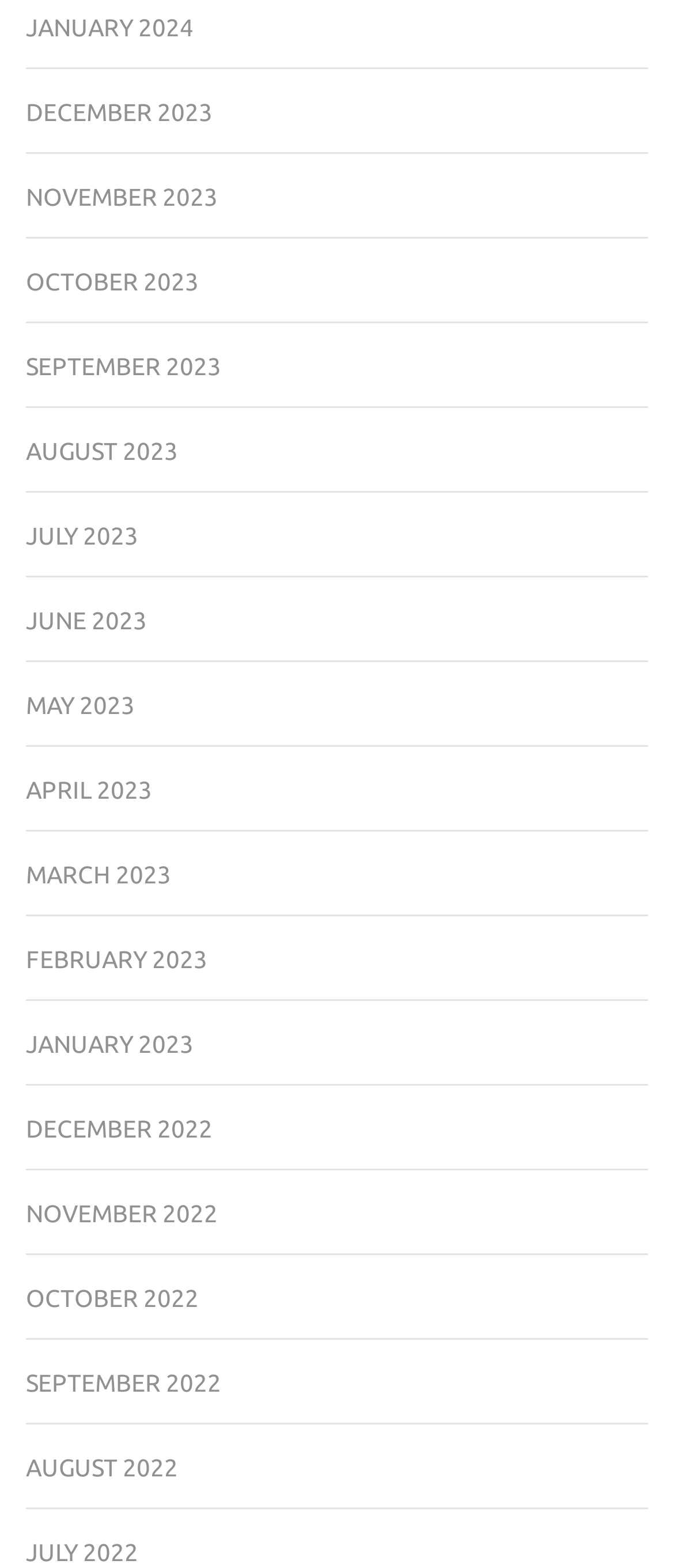Identify the bounding box coordinates of the section to be clicked to complete the task described by the following instruction: "Browse November 2023". The coordinates should be four float numbers between 0 and 1, formatted as [left, top, right, bottom].

[0.038, 0.117, 0.323, 0.134]